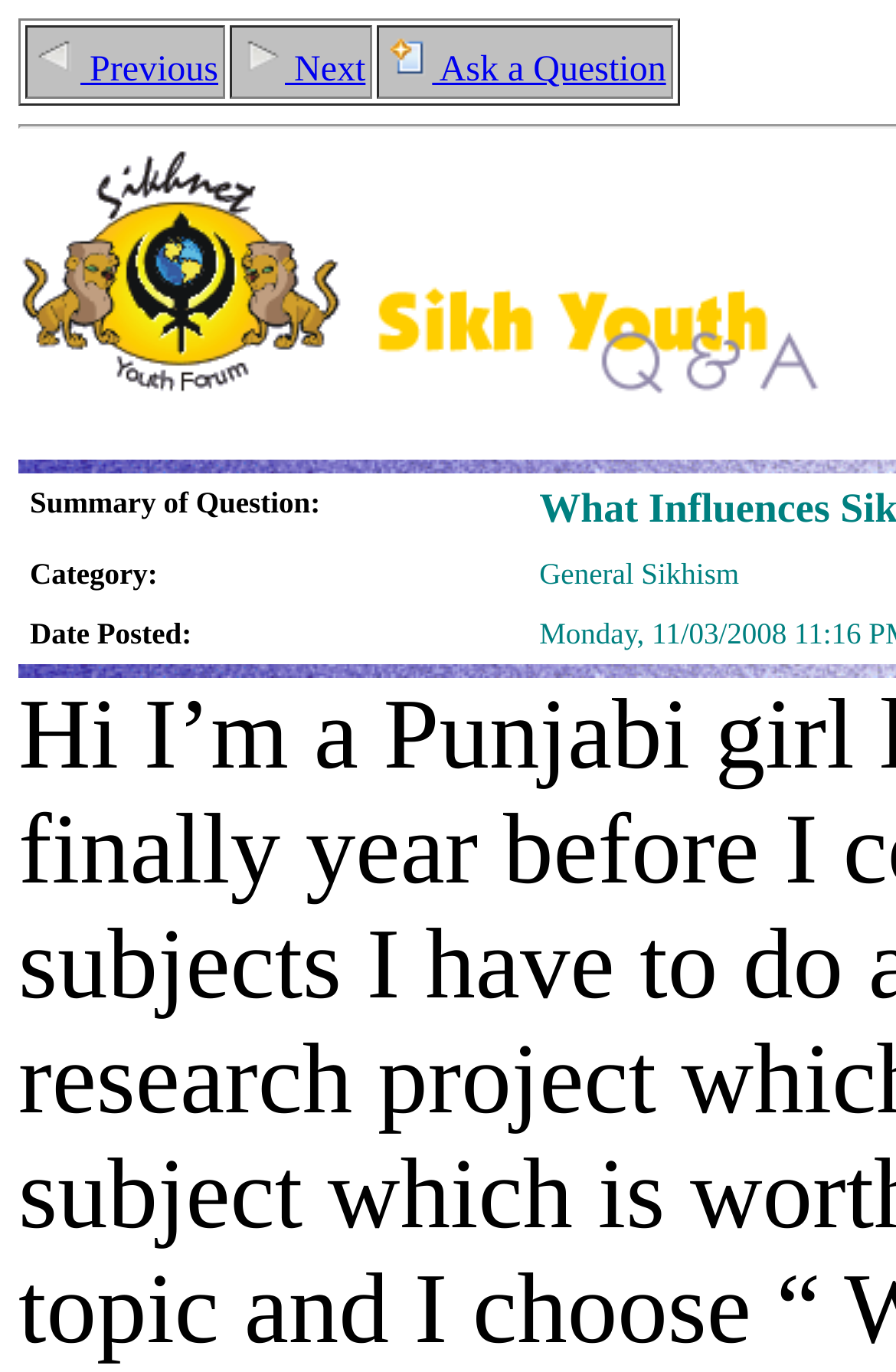Illustrate the webpage with a detailed description.

The webpage is about Sikh youth and westernization, as indicated by the title "What Influences Sikh Youth To Become Westernized". 

At the top of the page, there is a table with three grid cells, each containing a link and an image. The first grid cell has a link labeled "Previous Previous" with a corresponding "Previous" image. The second grid cell has a link labeled "Next Next" with a corresponding "Next" image. The third grid cell has a link labeled "Ask a Question Ask a Question" with a corresponding "Ask a Question" image. These elements are positioned horizontally, with the "Previous" element on the left, the "Next" element in the middle, and the "Ask a Question" element on the right.

Below the table, there is a link labeled "Sikhnet Youth Forum" accompanied by an image with the same label. This element is positioned near the top-left corner of the page.

To the right of the "Sikhnet Youth Forum" link, there is a large image labeled "Sikh Youth - Question and Answer Forum". This image spans most of the page's width.

Below the image, there are three layout table cells arranged vertically. The first cell contains the text "Summary of Question:", the second cell contains the text "Category:", and the third cell contains the text "Date Posted:". These elements are positioned near the top-right corner of the page.